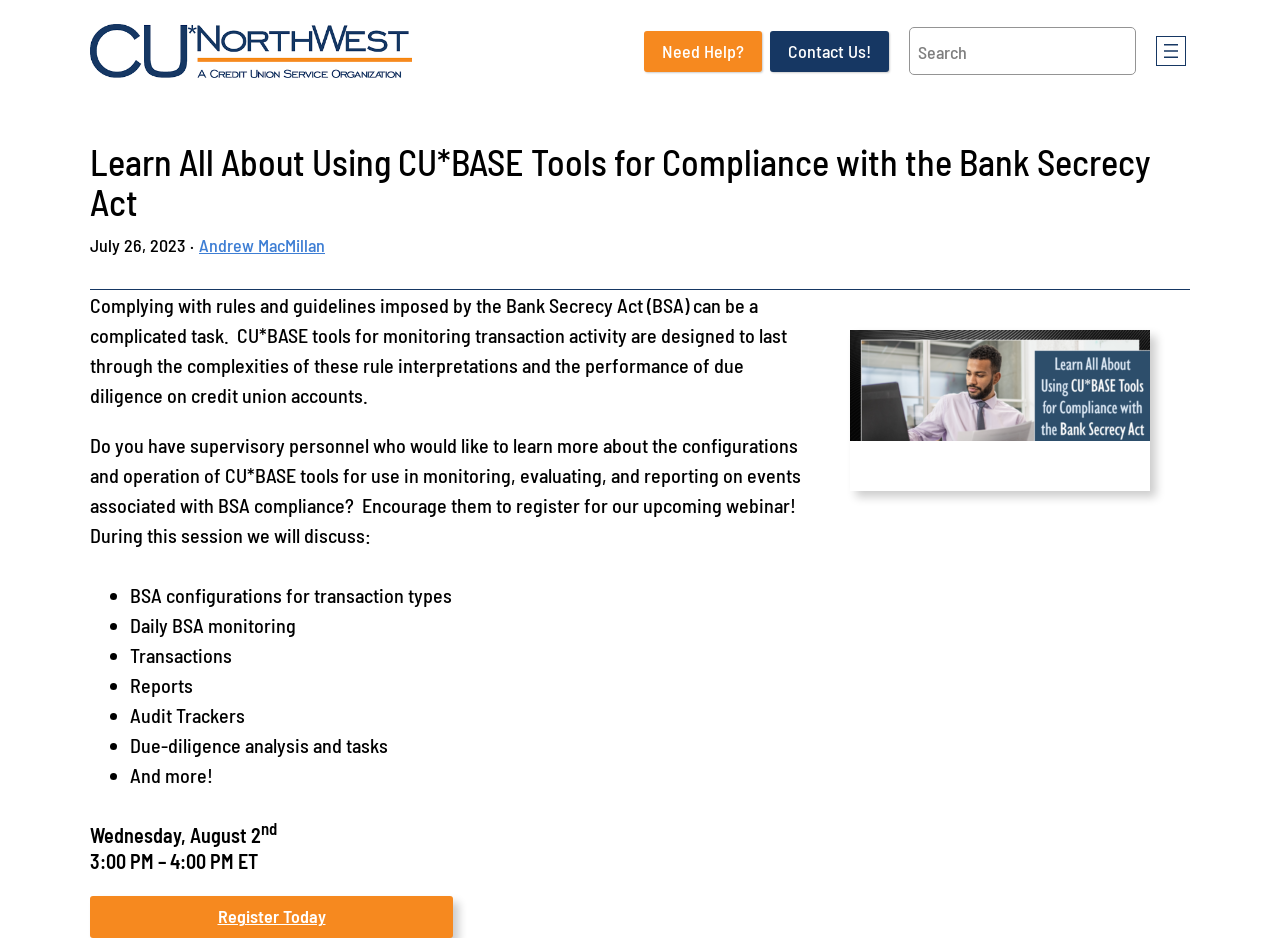Offer a comprehensive description of the webpage’s content and structure.

The webpage is about learning how to use CU*BASE tools for compliance with the Bank Secrecy Act. At the top left, there is a logo of CU*NorthWest, which is also a link. Next to it, there are two links, "Need Help?" and "Contact Us!". On the top right, there is a search bar with a "Search" button.

Below the top section, there is a main navigation menu on the right side, which can be opened by clicking a button with an icon. The main content of the page starts with a heading that repeats the title of the page. Below the heading, there is a timestamp showing the date "July 26, 2023", followed by the author's name "Andrew MacMillan".

The main content is divided into two sections. The first section explains the importance of complying with the Bank Secrecy Act and how CU*BASE tools can help. The second section promotes an upcoming webinar, encouraging supervisory personnel to register and learn more about the configurations and operation of CU*BASE tools for BSA compliance. The webinar will cover various topics, including BSA configurations for transaction types, daily BSA monitoring, transactions, reports, audit trackers, due-diligence analysis, and tasks.

At the bottom of the page, there is a section with the webinar details, including the date "Wednesday, August 2nd", time "3:00 PM – 4:00 PM ET", and a "Register Today" button.